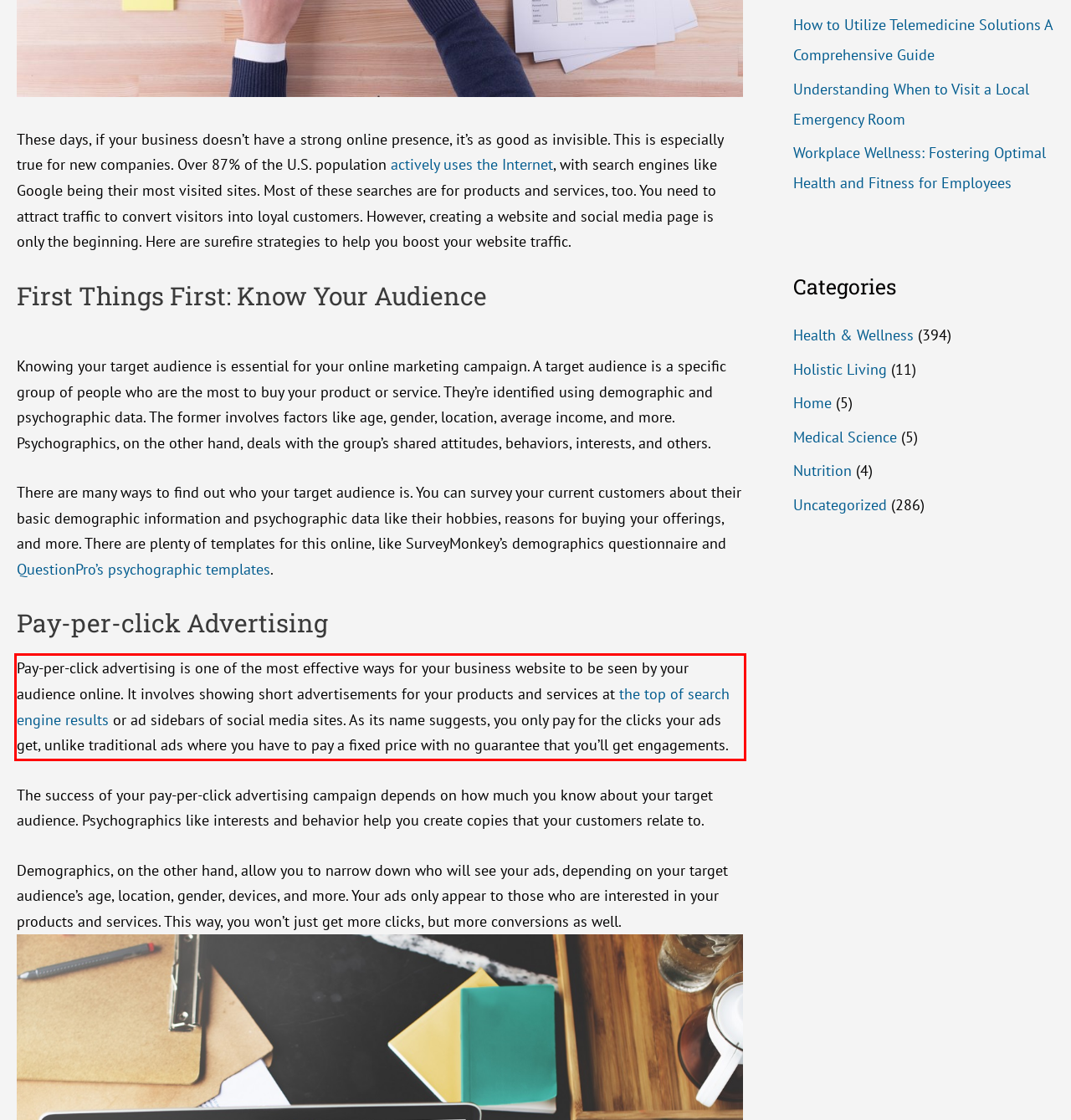Identify the red bounding box in the webpage screenshot and perform OCR to generate the text content enclosed.

Pay-per-click advertising is one of the most effective ways for your business website to be seen by your audience online. It involves showing short advertisements for your products and services at the top of search engine results or ad sidebars of social media sites. As its name suggests, you only pay for the clicks your ads get, unlike traditional ads where you have to pay a fixed price with no guarantee that you’ll get engagements.